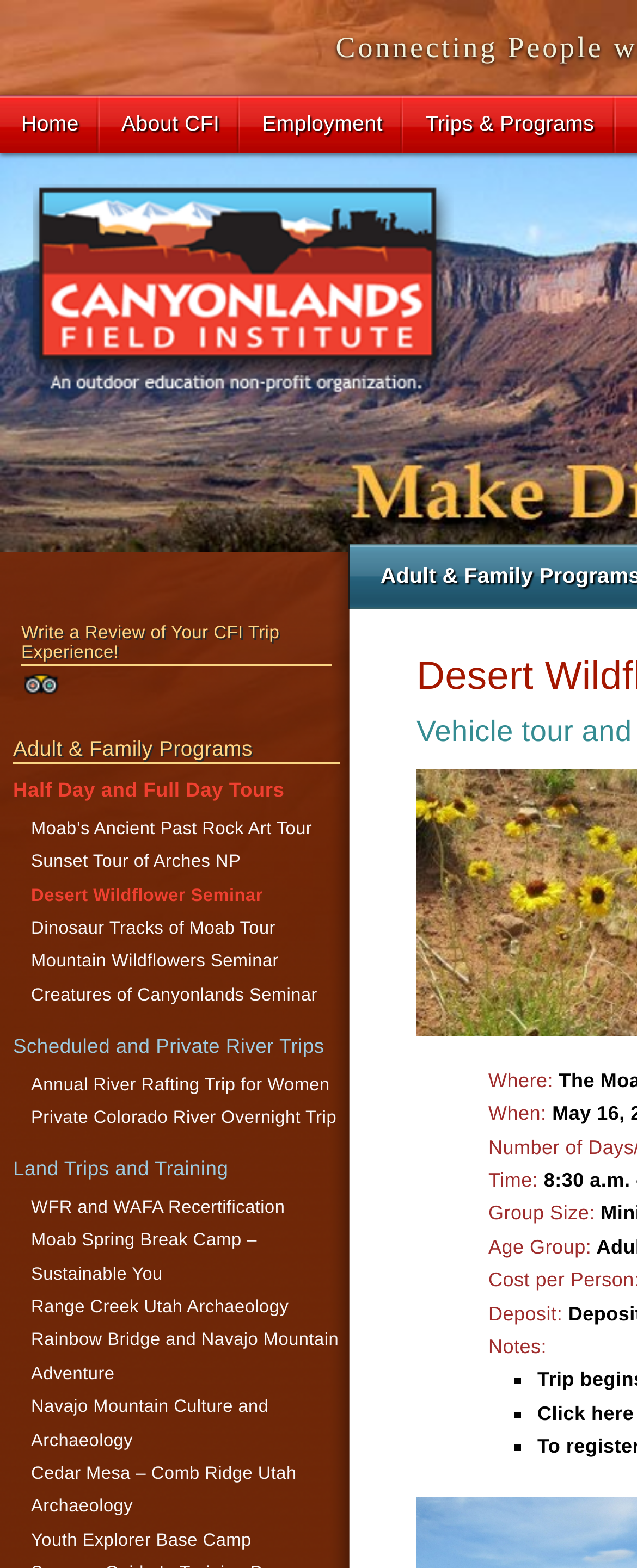What is the name of the seminar that explores the Moab area?
Use the information from the image to give a detailed answer to the question.

I found the answer by looking at the links under the 'Adult & Family Programs' heading, and I saw that one of the links is 'Desert Wildflower Seminar', which matches the description of exploring the Moab area.